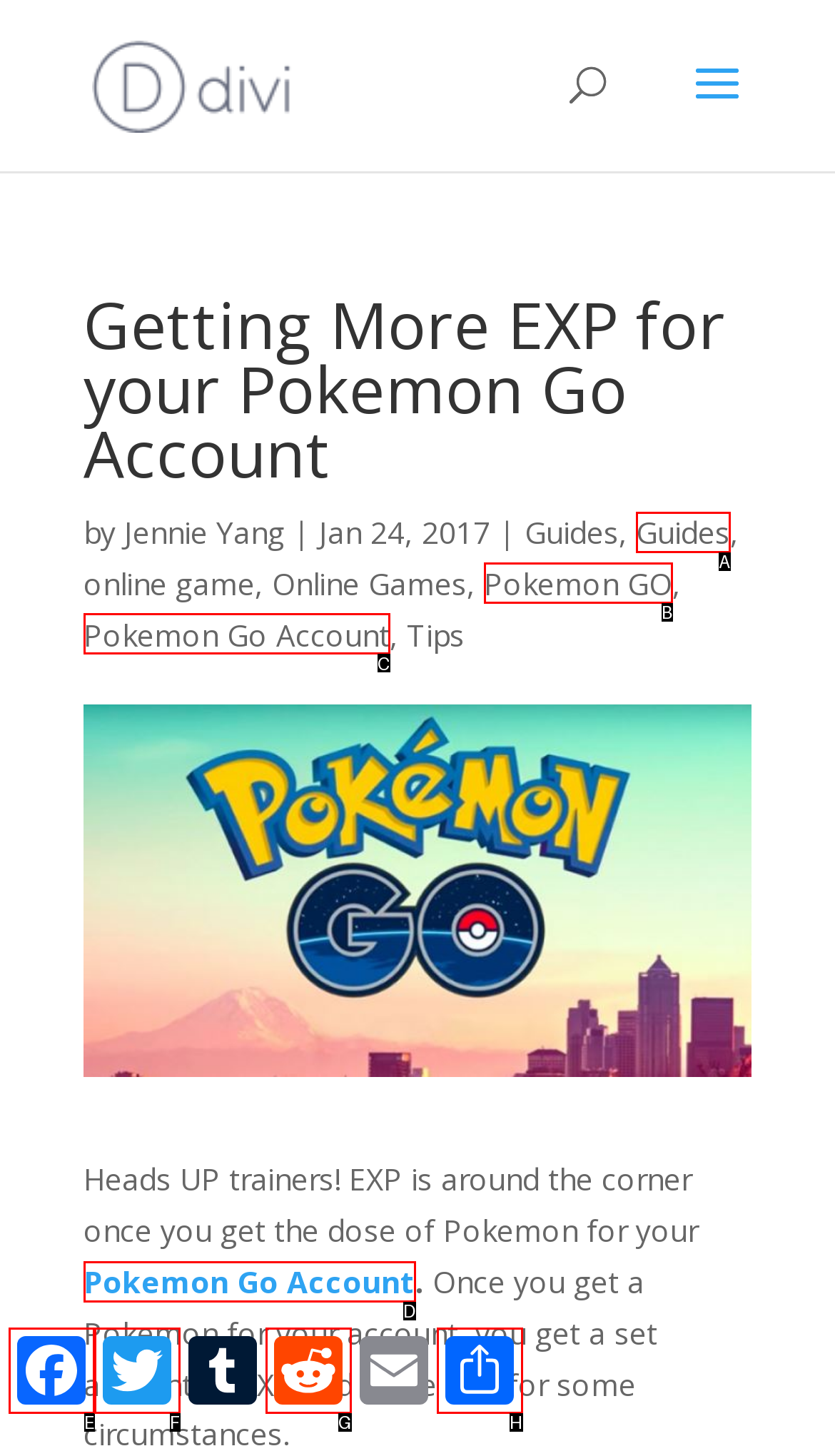Look at the description: Pokemon Go Account
Determine the letter of the matching UI element from the given choices.

D